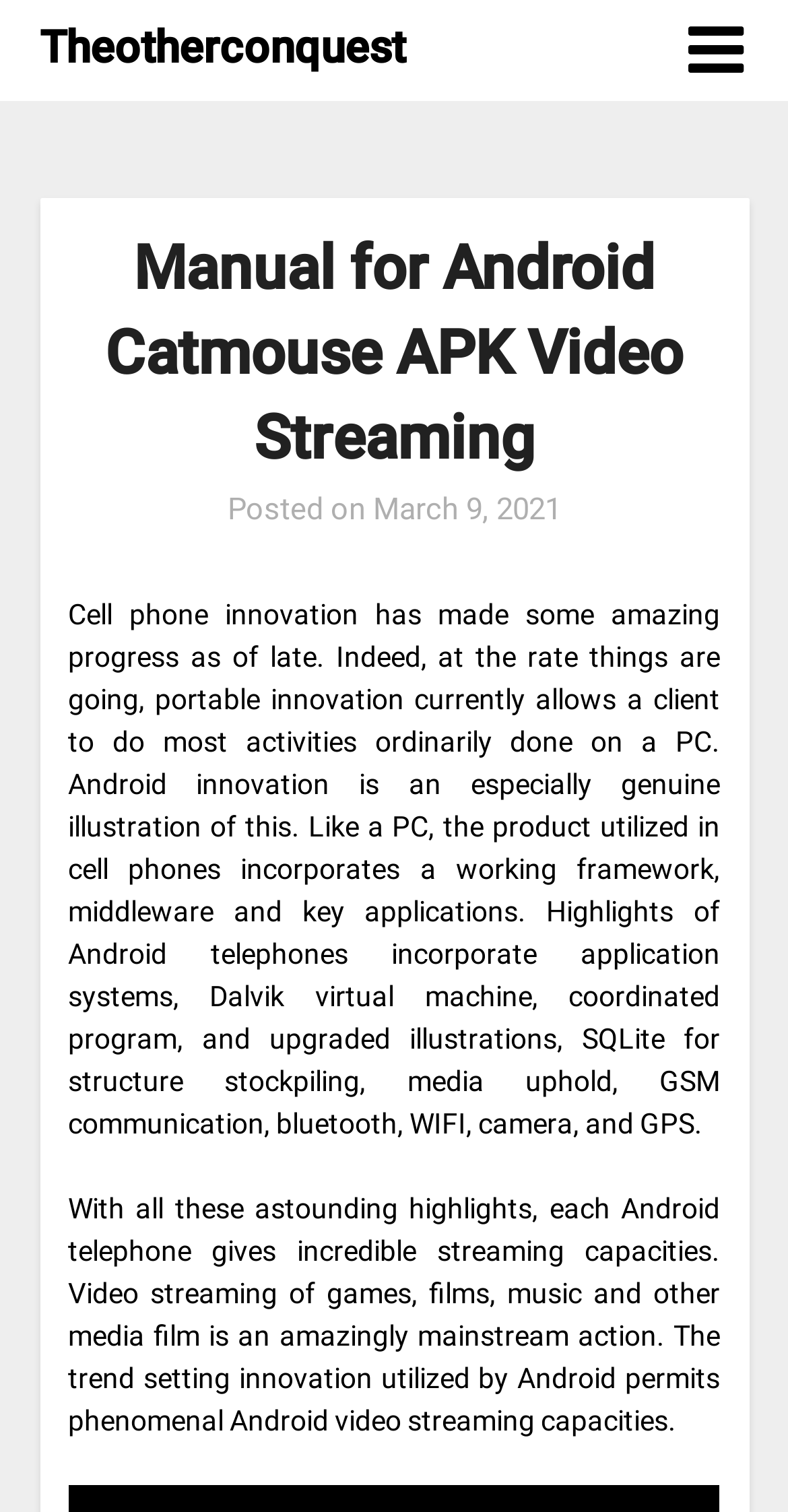What is the feature of Android phones that enables video streaming?
Please look at the screenshot and answer using one word or phrase.

Integrated program and enhanced graphics